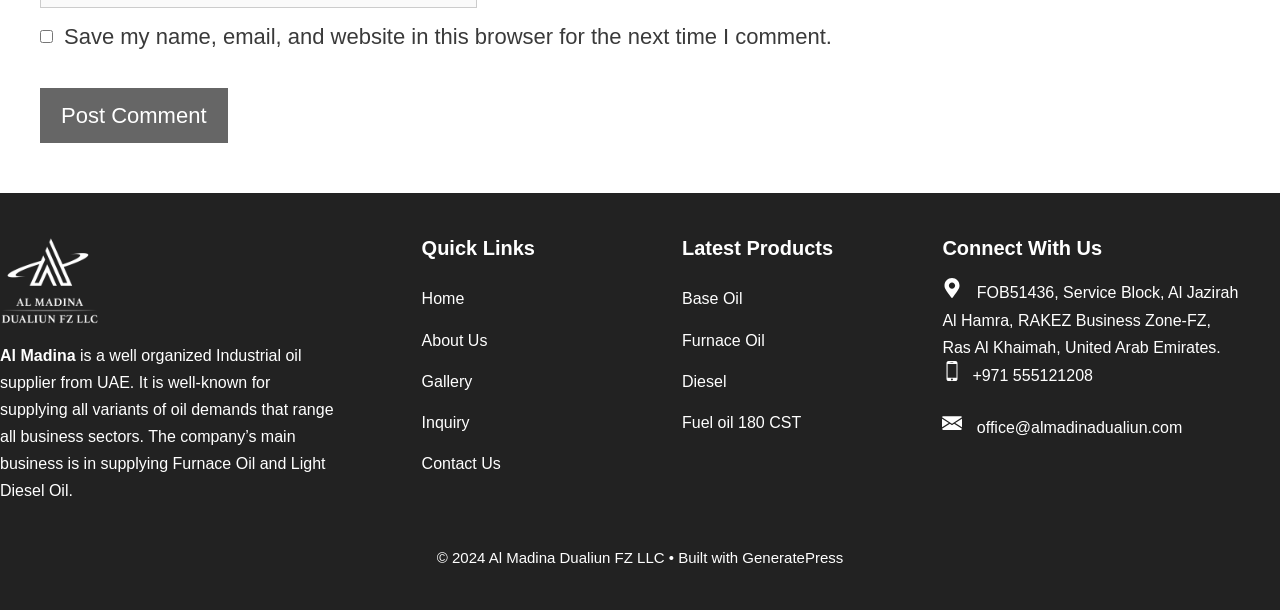Please identify the bounding box coordinates of the region to click in order to complete the task: "Click the Post Comment button". The coordinates must be four float numbers between 0 and 1, specified as [left, top, right, bottom].

[0.031, 0.145, 0.178, 0.235]